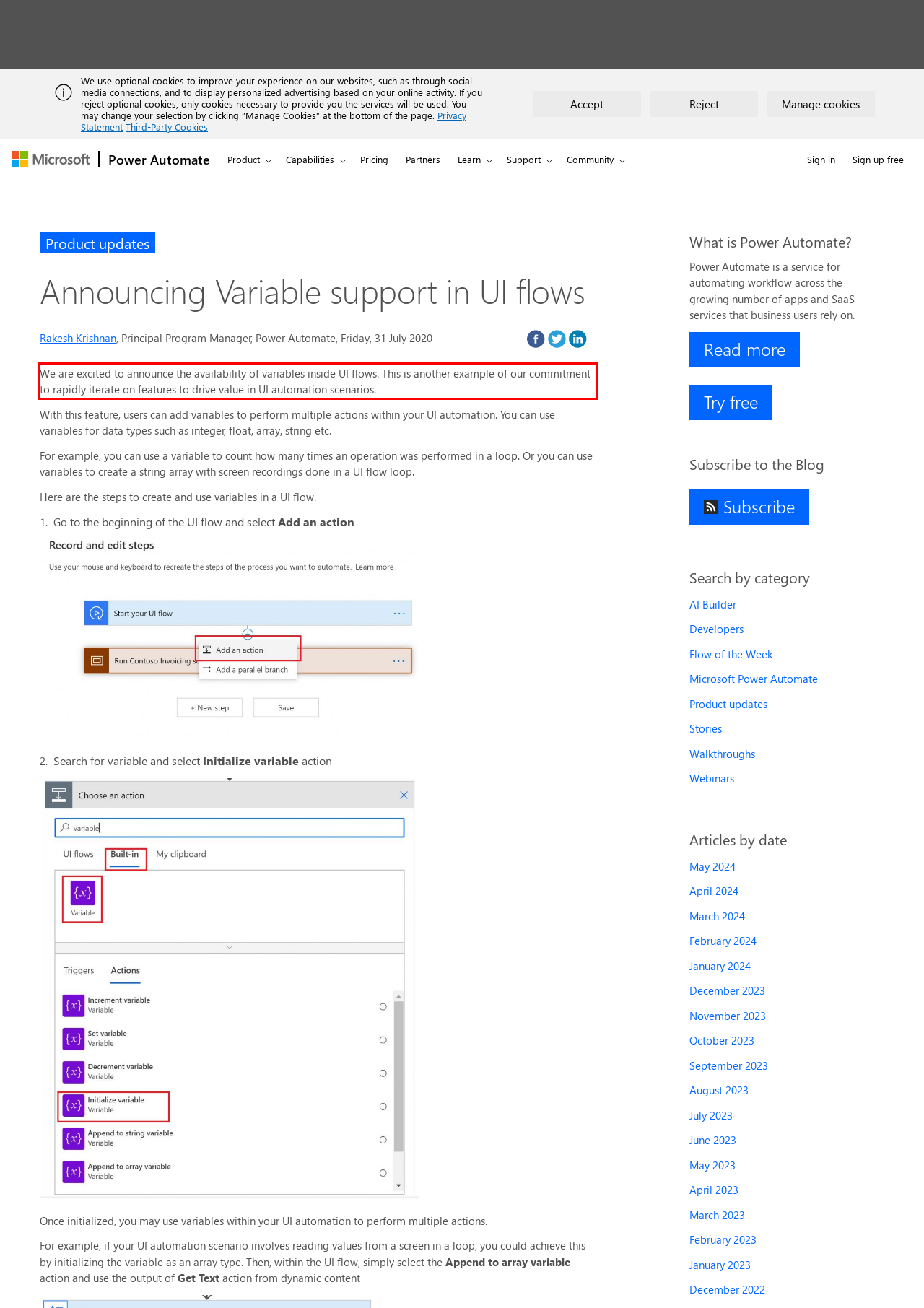You have a webpage screenshot with a red rectangle surrounding a UI element. Extract the text content from within this red bounding box.

We are excited to announce the availability of variables inside UI flows. This is another example of our commitment to rapidly iterate on features to drive value in UI automation scenarios.